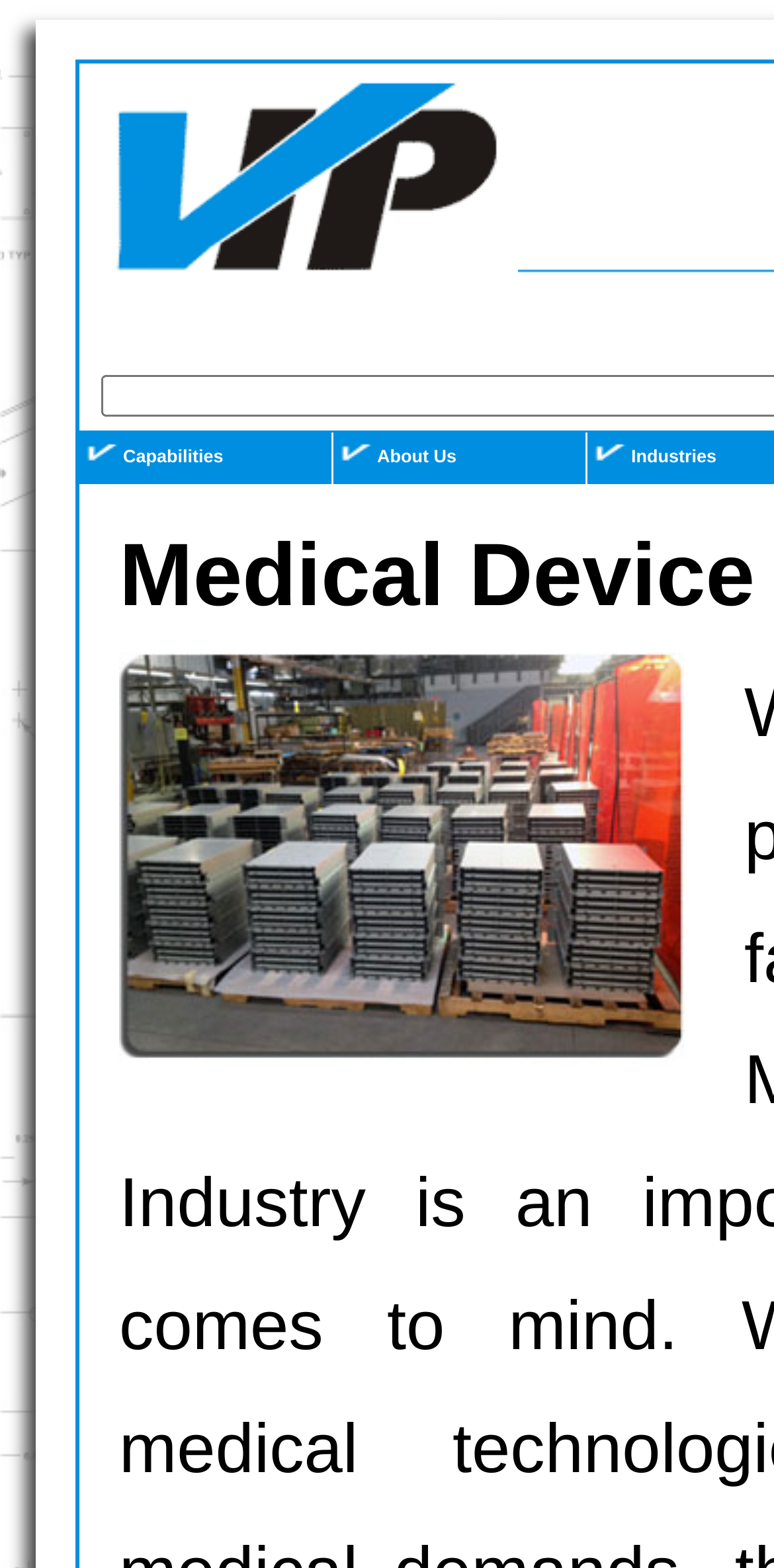Please determine the main heading text of this webpage.

Medical Device Industry